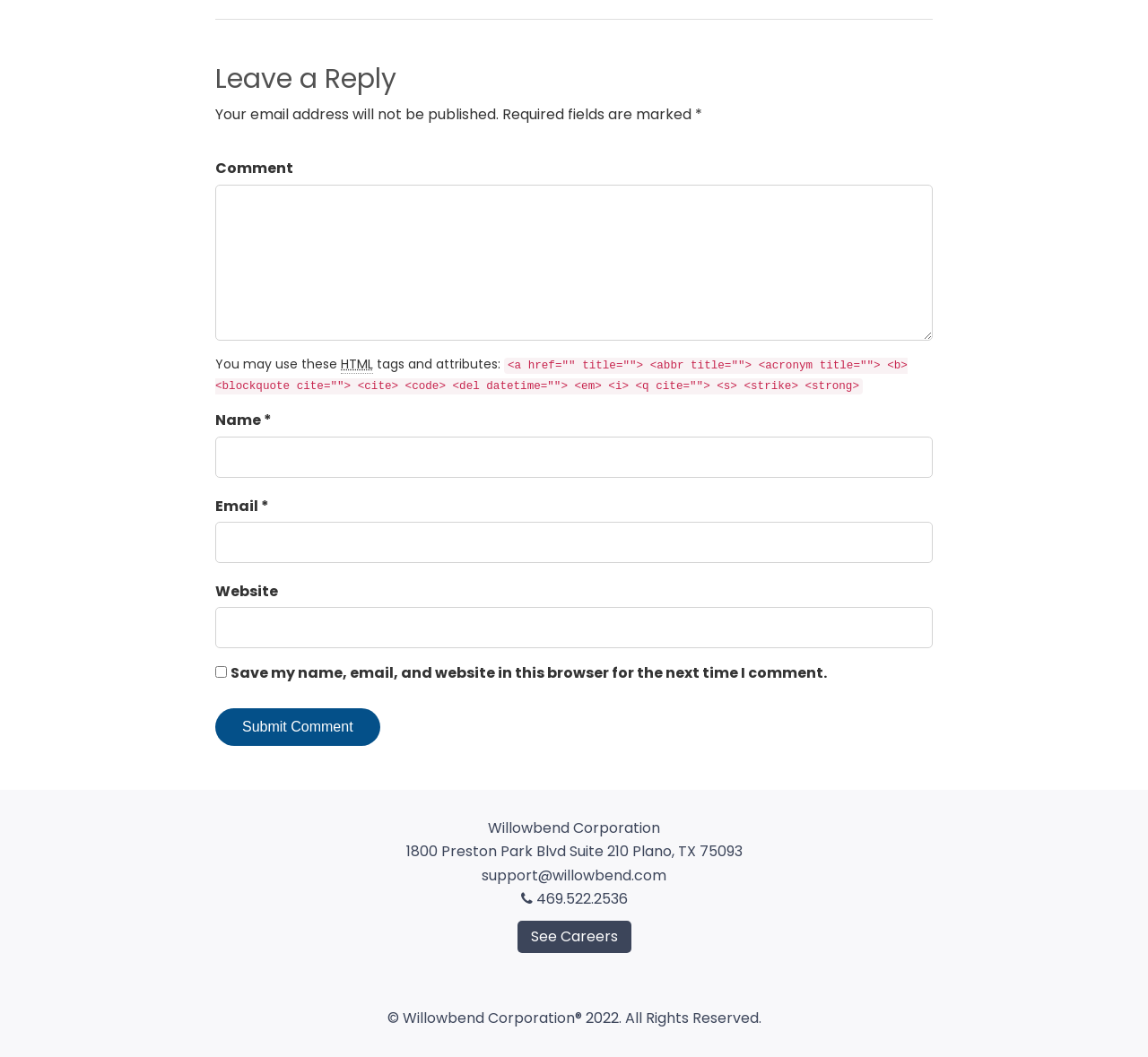Using the image as a reference, answer the following question in as much detail as possible:
What is the checkbox option for saving user information?

The checkbox option for saving user information is located below the comment fields, and it allows users to save their name, email, and website in the browser for future comments.